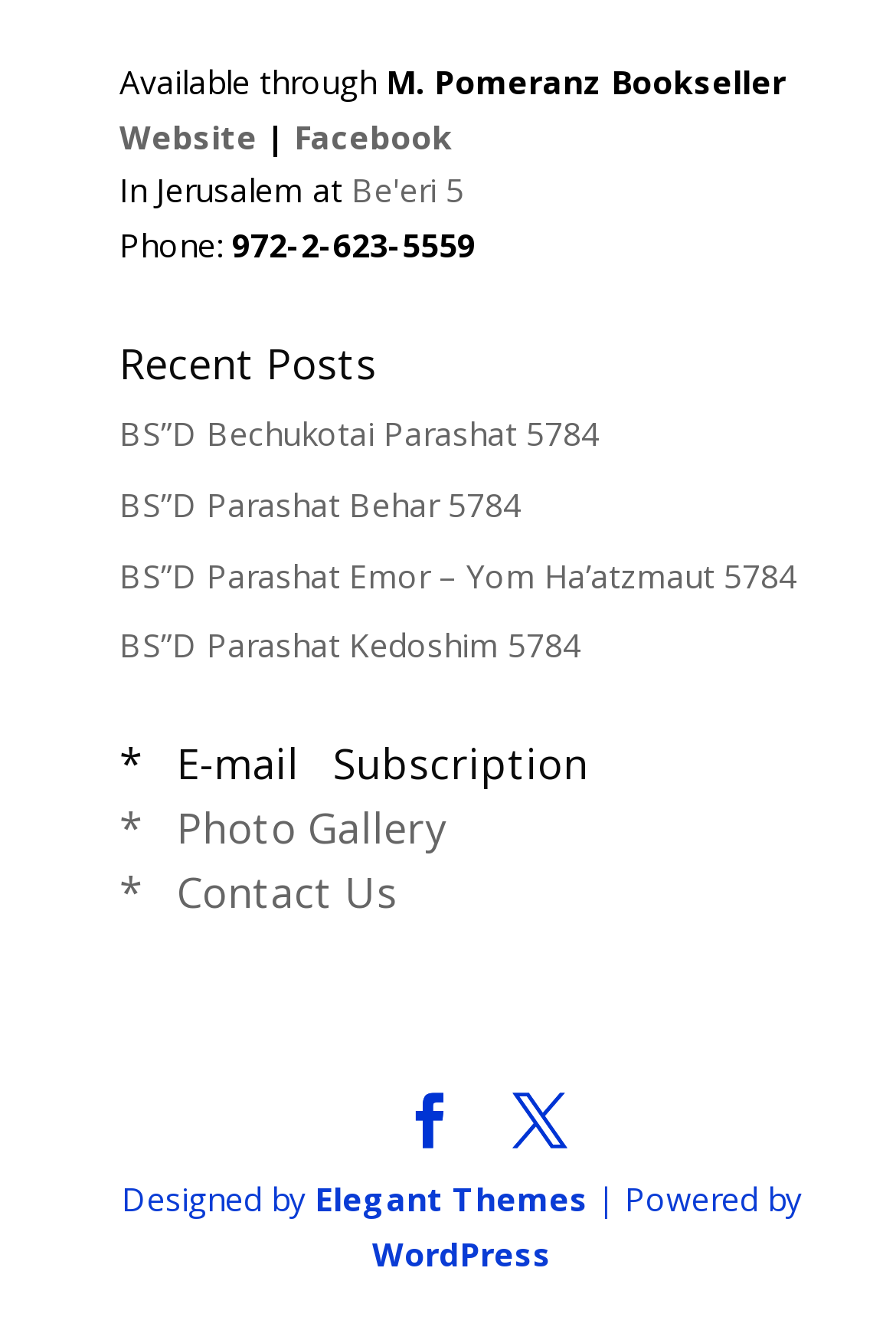Please identify the bounding box coordinates of the element that needs to be clicked to perform the following instruction: "Visit the website".

[0.133, 0.087, 0.287, 0.12]